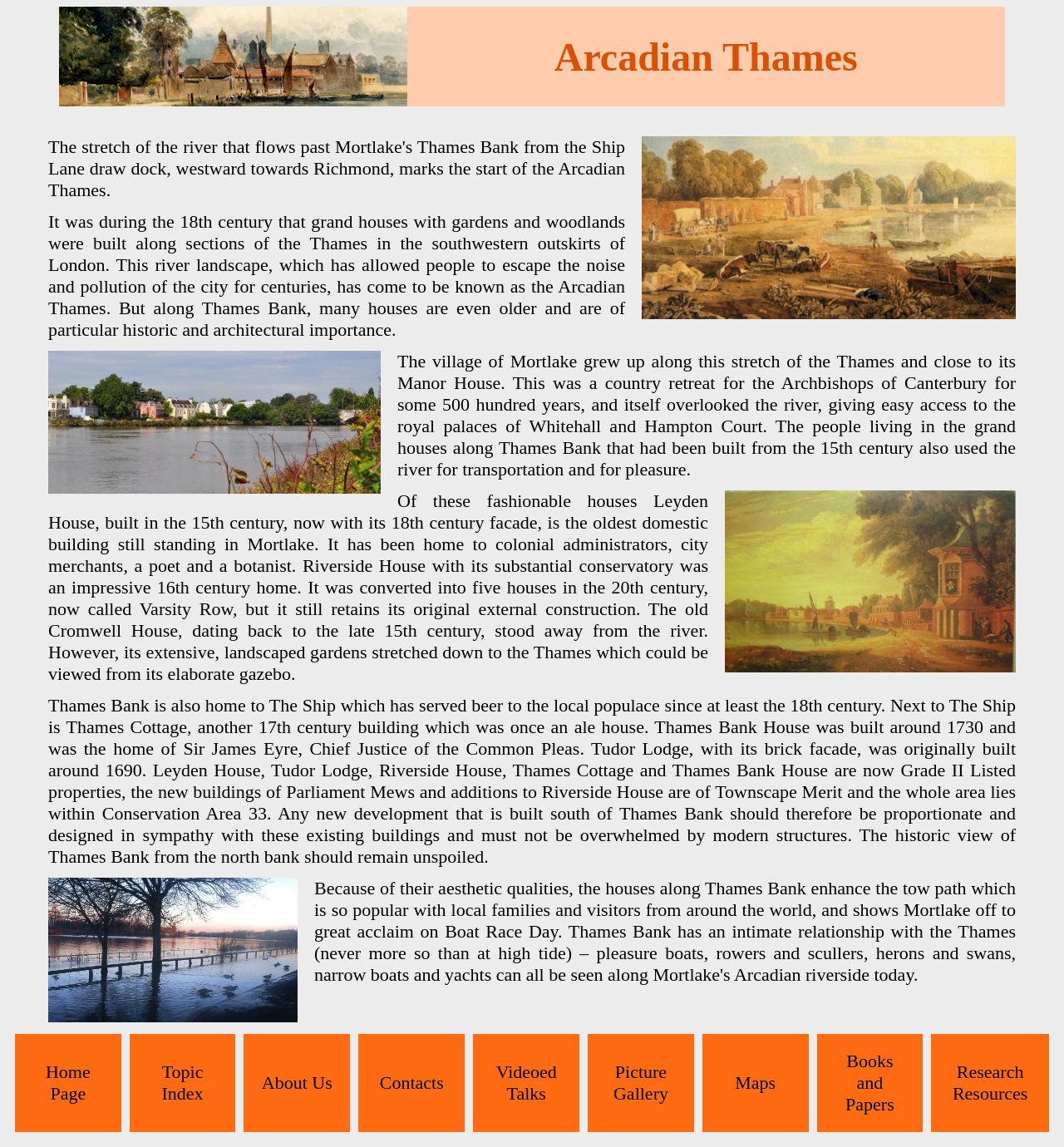What is the name of the pub mentioned in the webpage?
Based on the image, answer the question with as much detail as possible.

The webpage mentions that The Ship has served beer to the local populace since at least the 18th century. Therefore, the answer is The Ship.